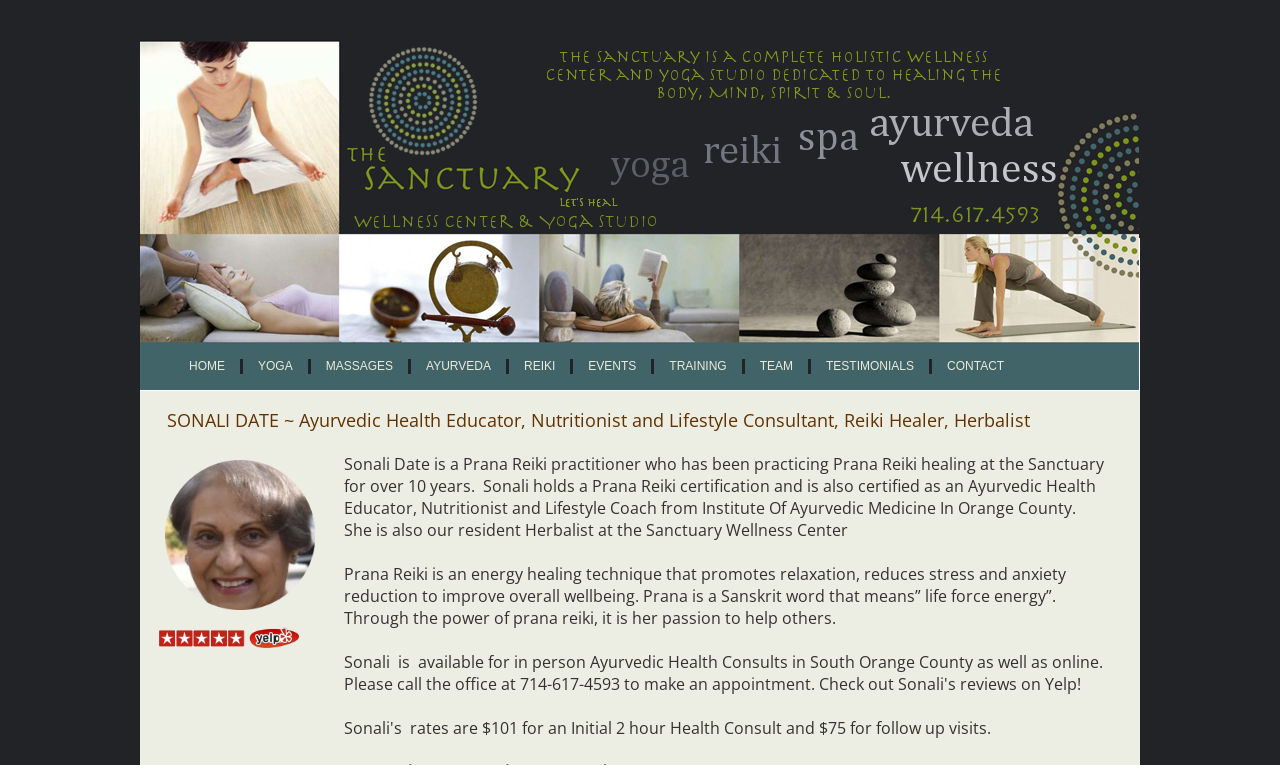How many menu items are there in the top navigation bar?
From the details in the image, answer the question comprehensively.

By examining the layout table cell elements, I count 11 menu items in the top navigation bar, which are HOME, YOGA, MASSAGES, AYURVEDA, REIKI, EVENTS, TRAINING, TEAM, TESTIMONIALS, and CONTACT.